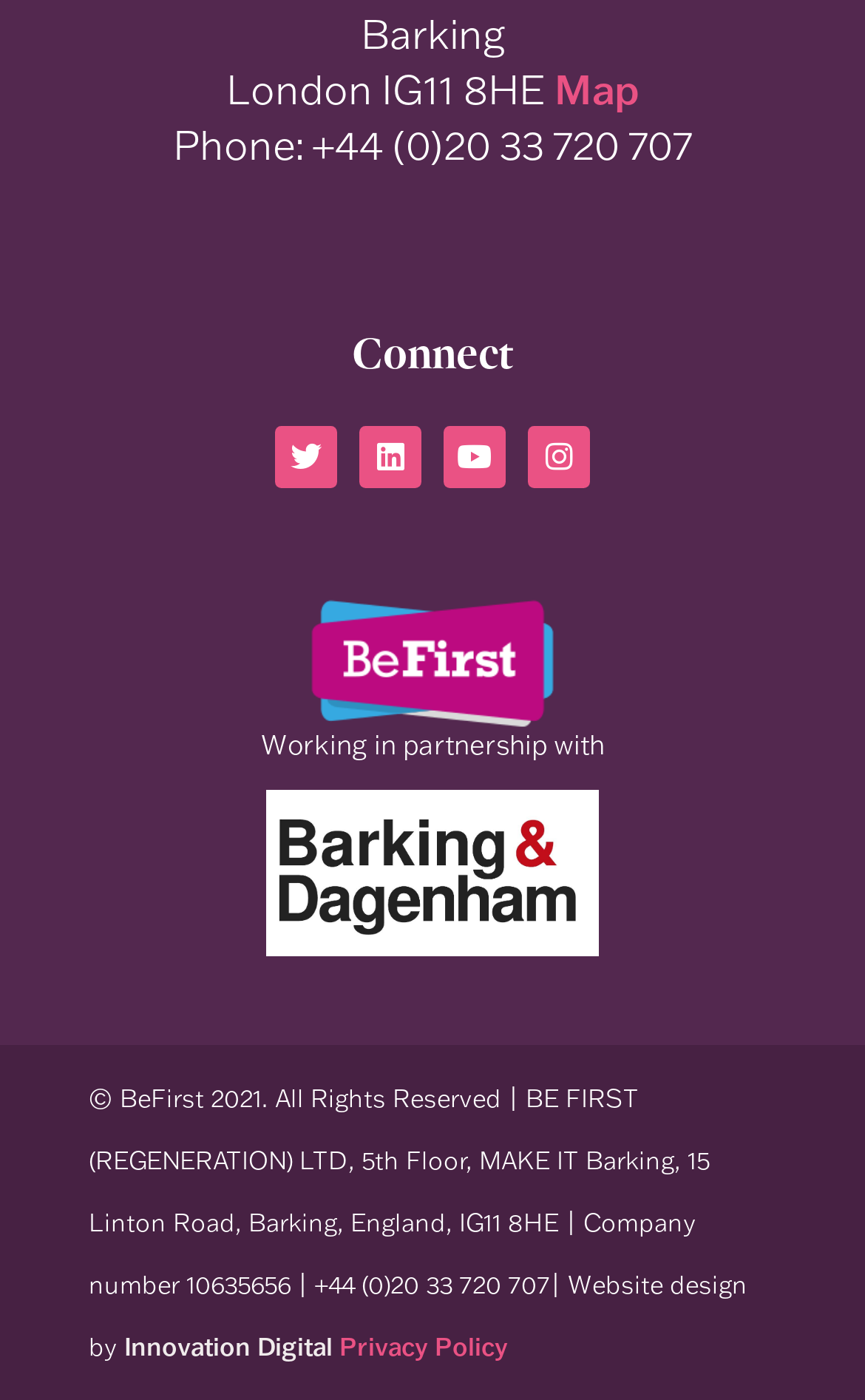Find the bounding box coordinates of the UI element according to this description: "Linkedin".

[0.415, 0.304, 0.487, 0.349]